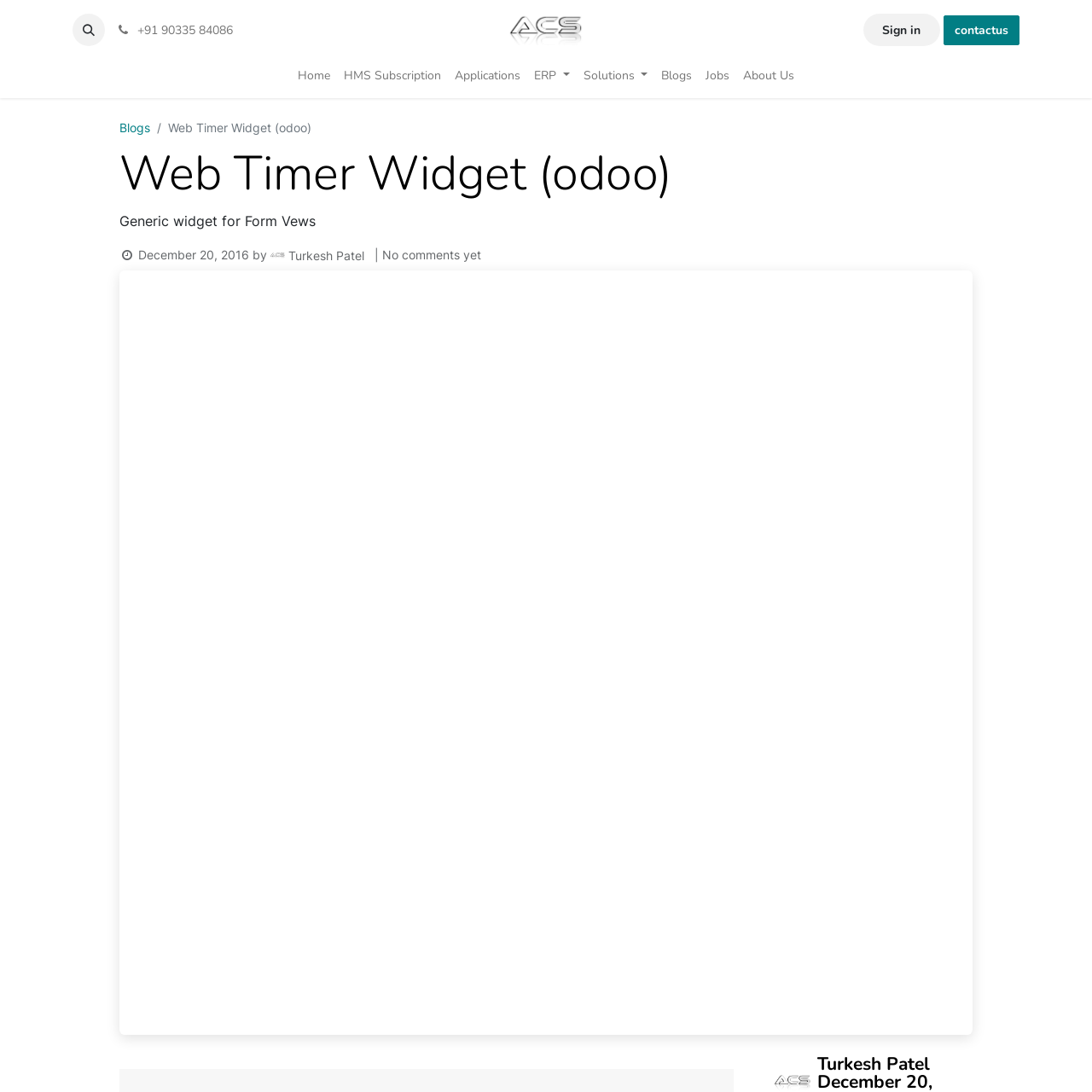What is the main heading of this webpage? Please extract and provide it.

Web Timer Widget (odoo)